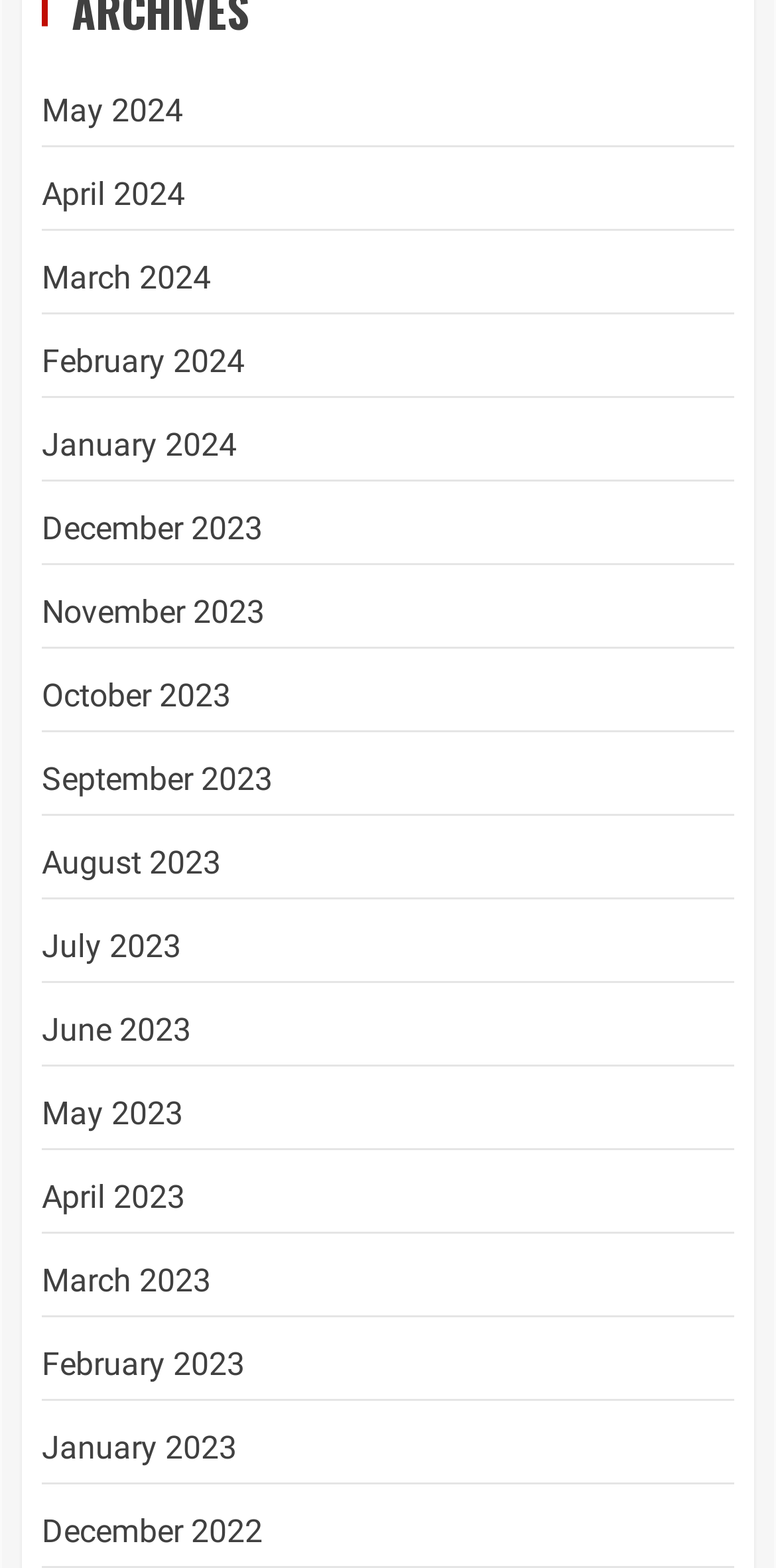What is the latest month listed?
Provide a detailed answer to the question using information from the image.

I looked at the list of links and found that the first link, which is at the top of the list, is 'May 2024', indicating that it is the latest month listed.